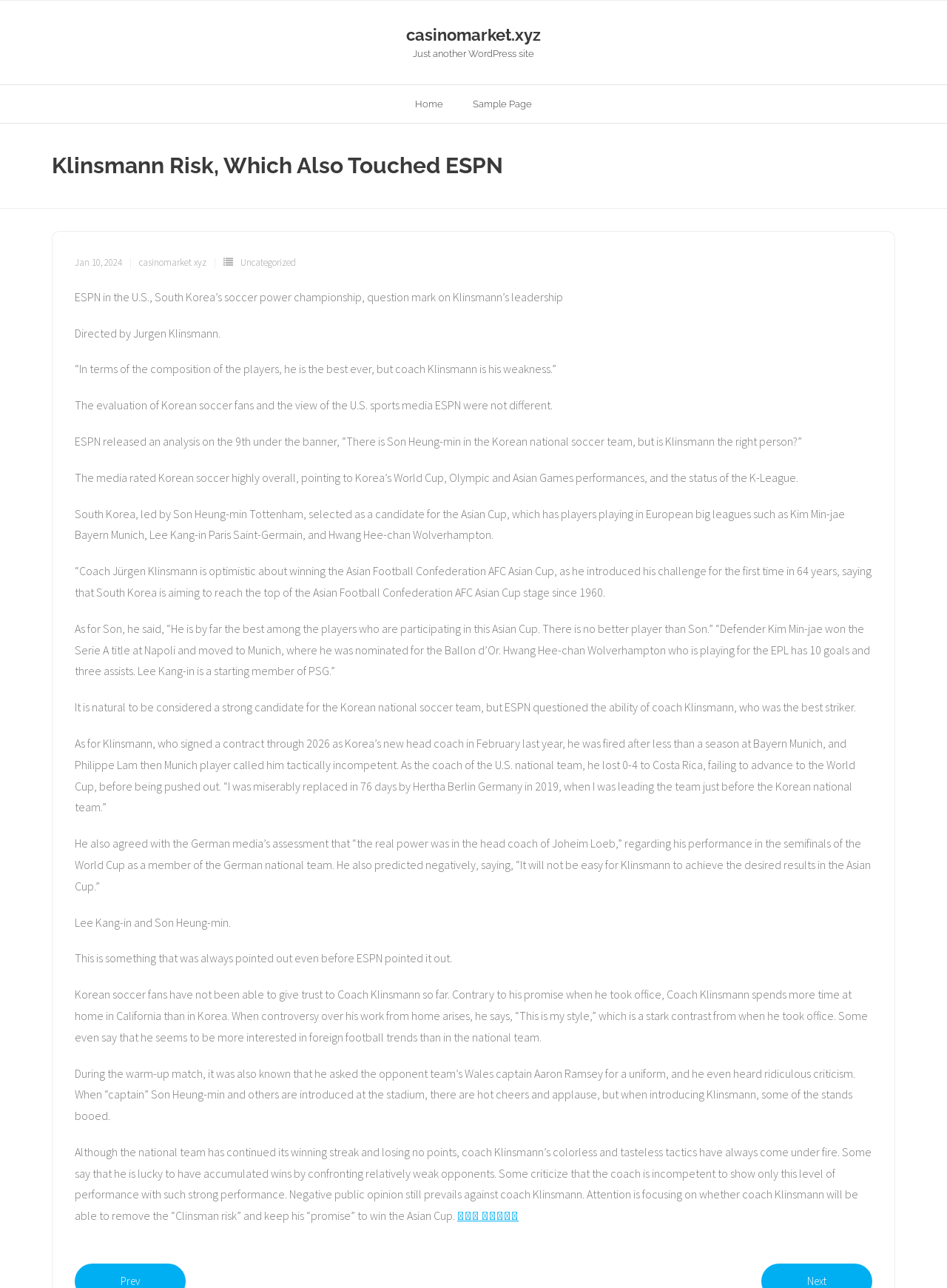Please provide a brief answer to the question using only one word or phrase: 
Who is the captain of the South Korean national soccer team?

Son Heung-min